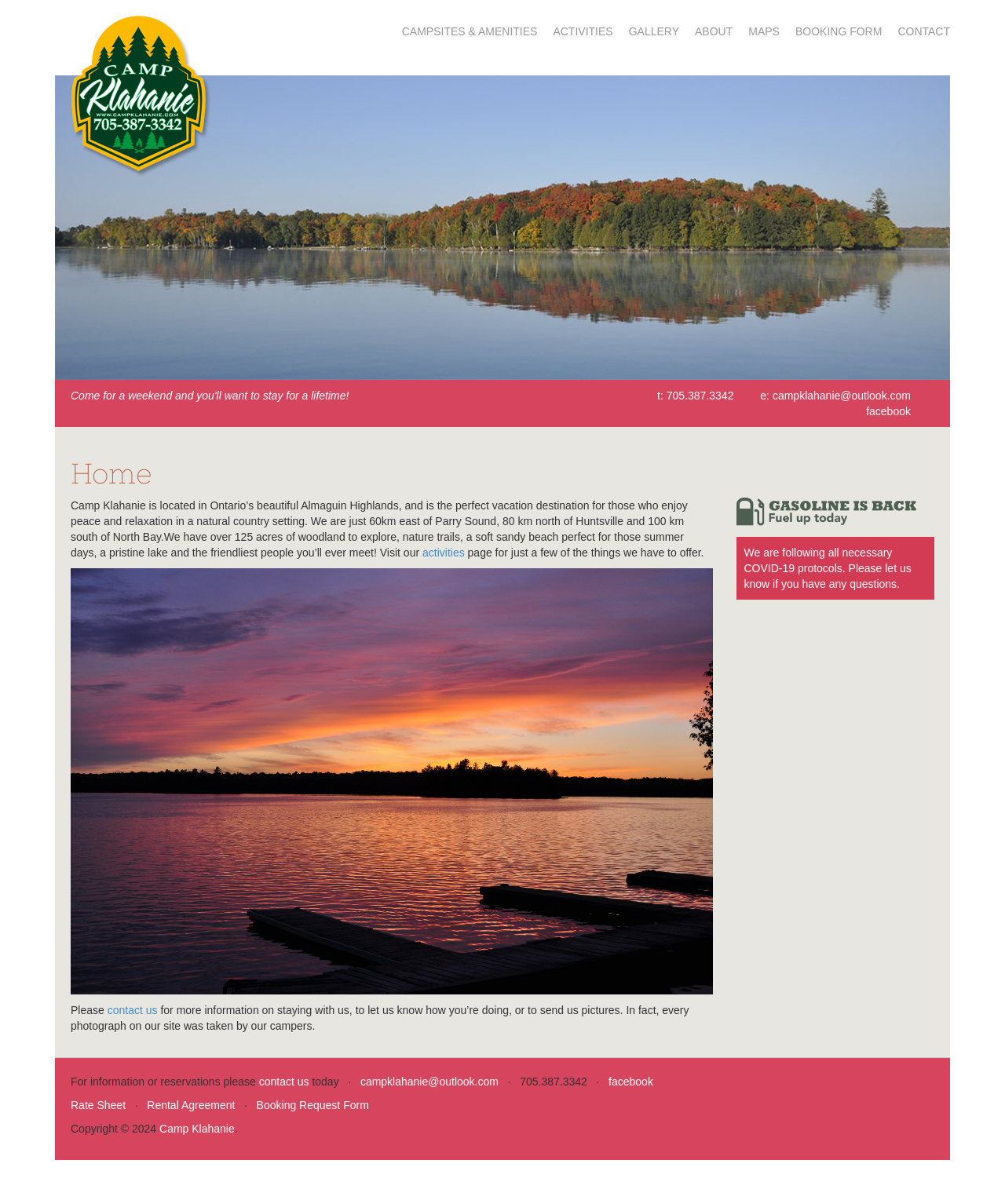What is the phone number to contact Camp Klahanie?
Provide a concise answer using a single word or phrase based on the image.

705.387.3342